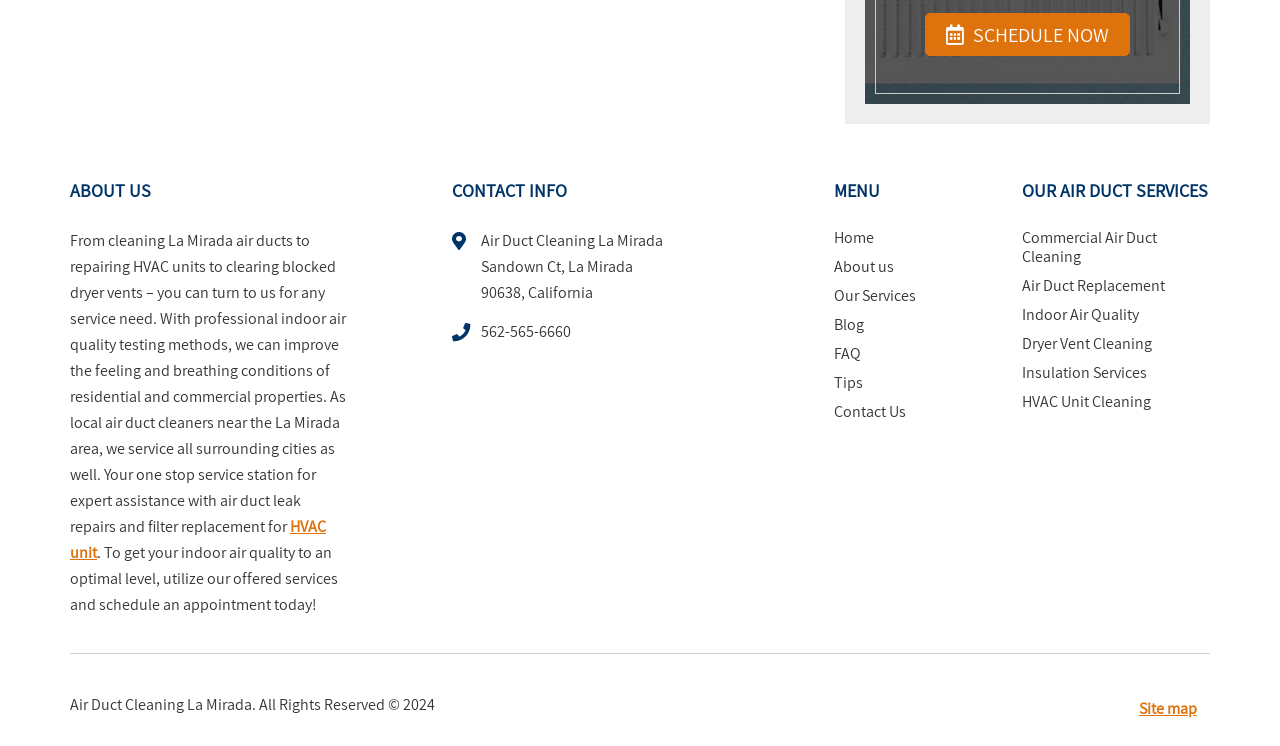What is the company's address?
Using the image, provide a detailed and thorough answer to the question.

I found the company's address by looking at the contact information section, where it is listed as 'Air Duct Cleaning La Mirada, Sandown Ct, La Mirada, 90638, California'.